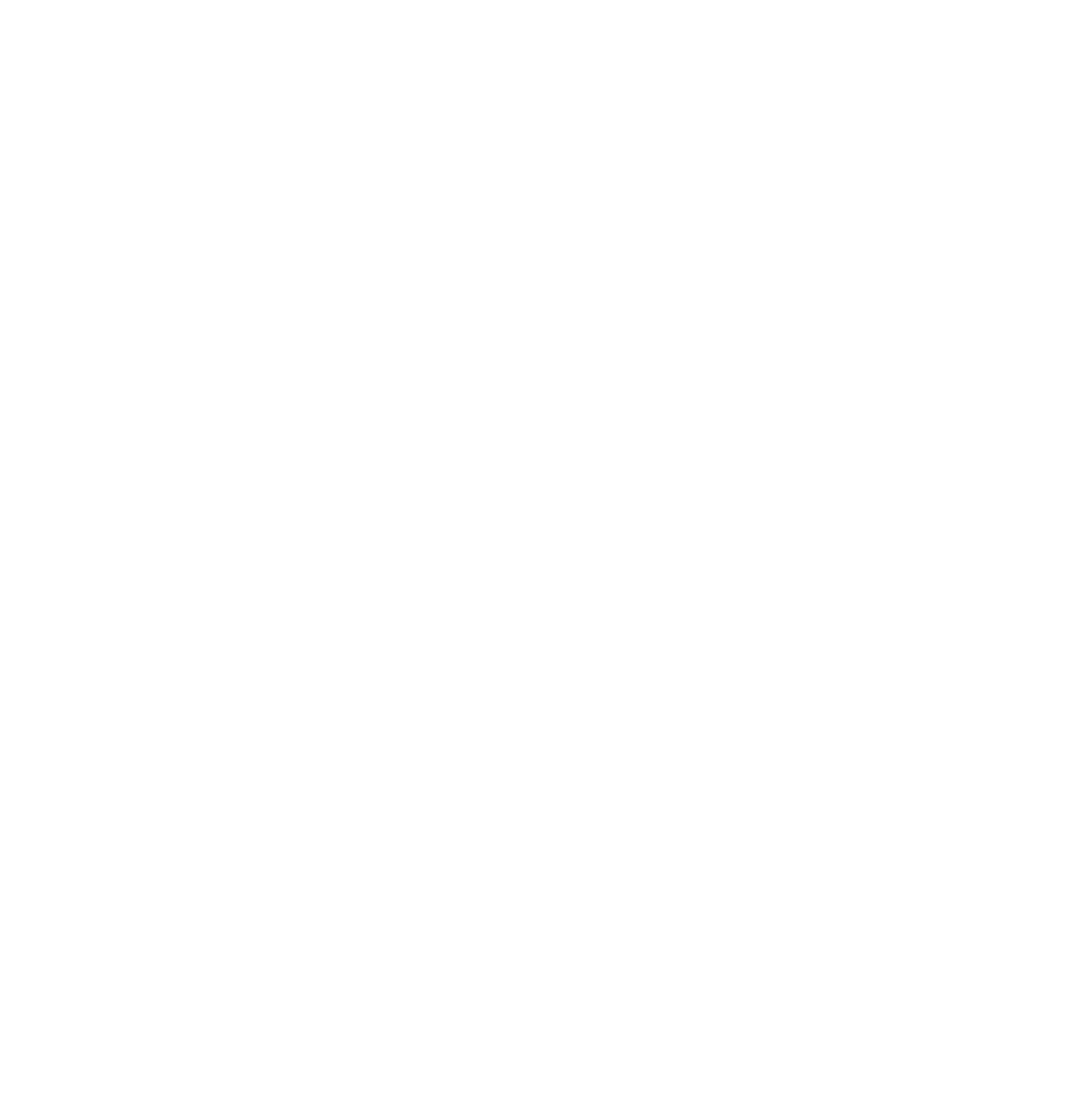What is the name of the university?
Please give a detailed and elaborate answer to the question.

I found the answer by looking at the link element with the text 'The University of Chicago' at coordinates [0.441, 0.842, 0.559, 0.854] and the image element with the same text at coordinates [0.441, 0.83, 0.559, 0.868].